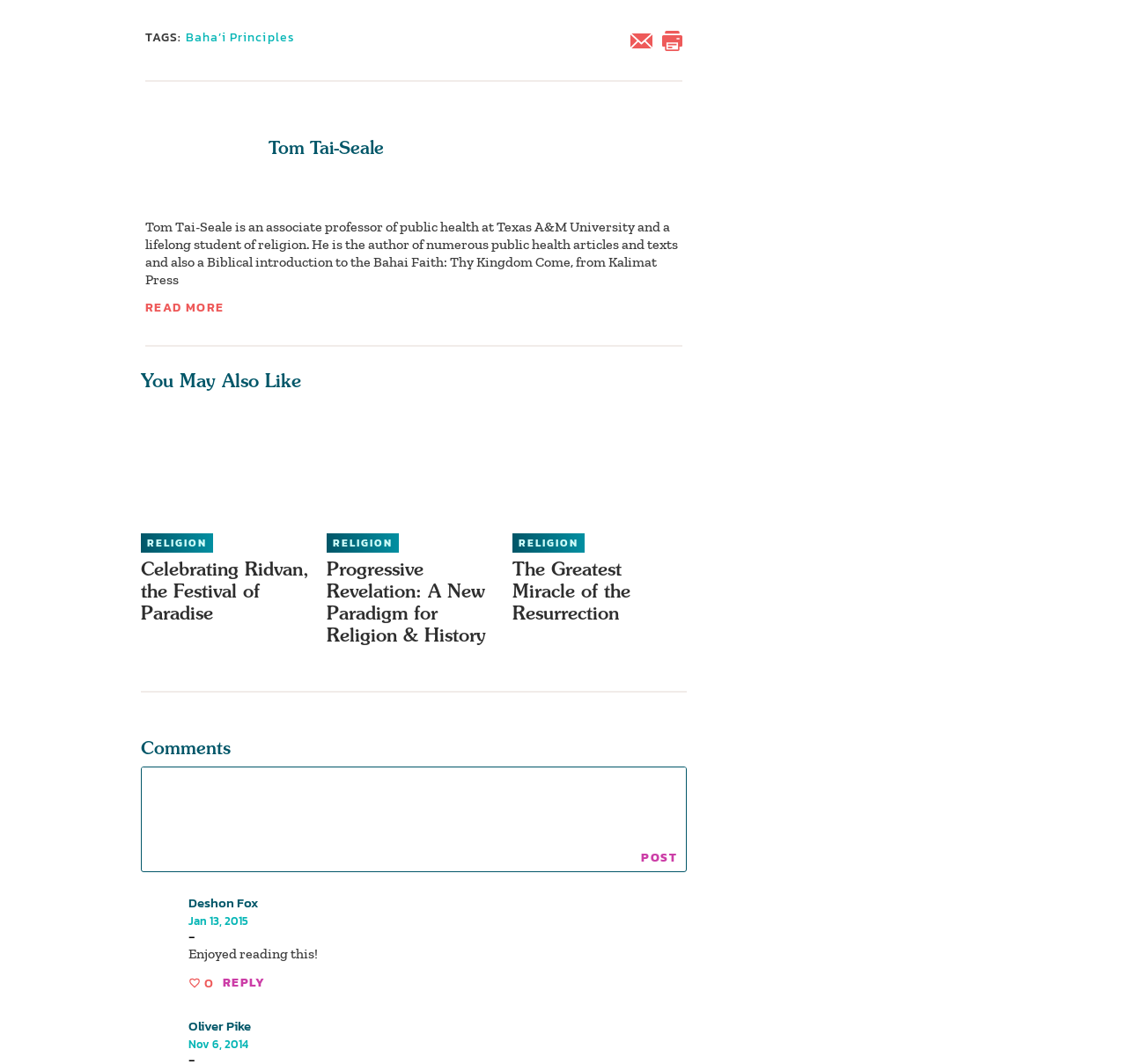Locate the UI element described by name="bcfe42409a" and provide its bounding box coordinates. Use the format (top-left x, top-left y, bottom-right x, bottom-right y) with all values as floating point numbers between 0 and 1.

[0.126, 0.721, 0.609, 0.791]